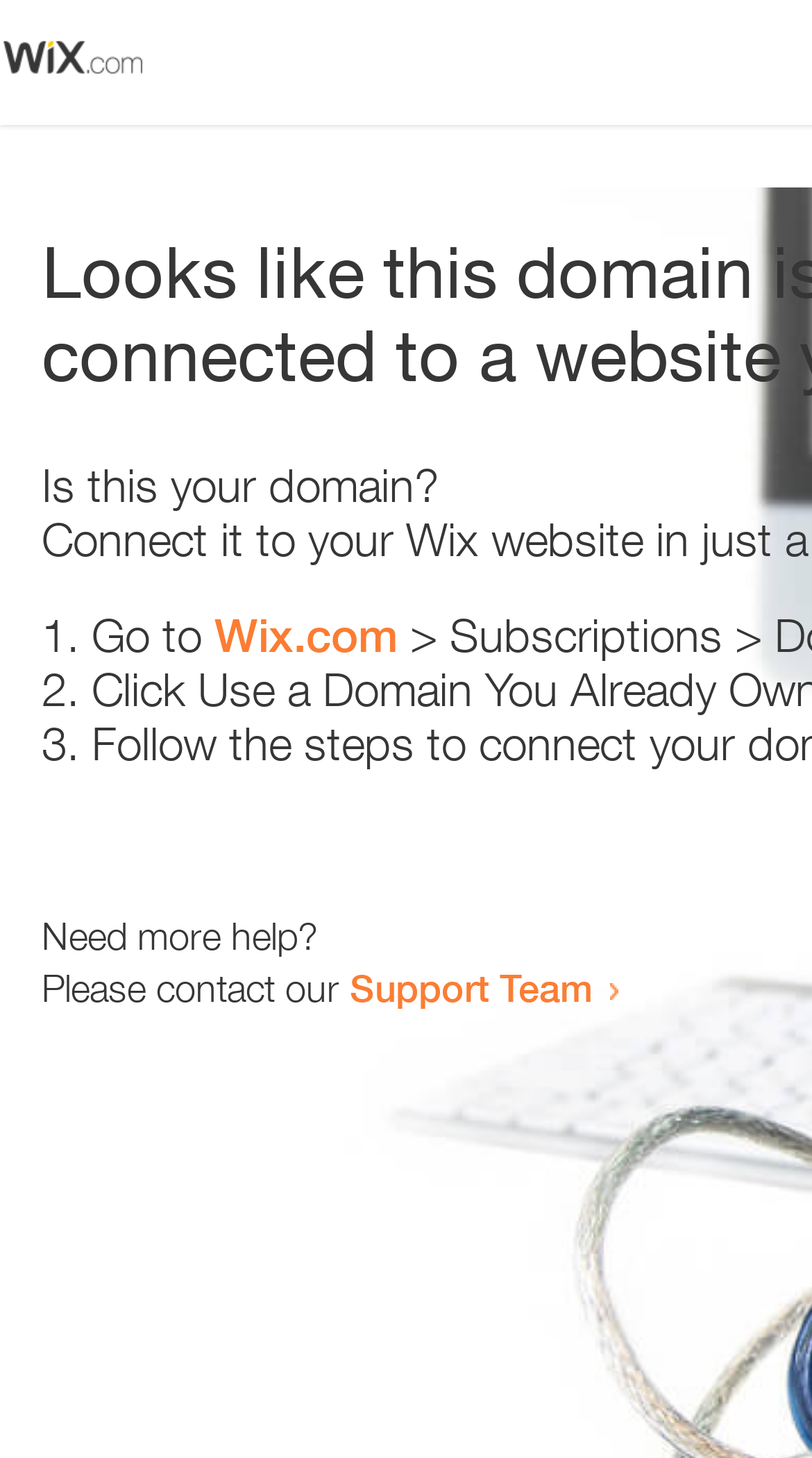Extract the bounding box coordinates for the UI element described by the text: "Wix.com". The coordinates should be in the form of [left, top, right, bottom] with values between 0 and 1.

[0.264, 0.417, 0.49, 0.454]